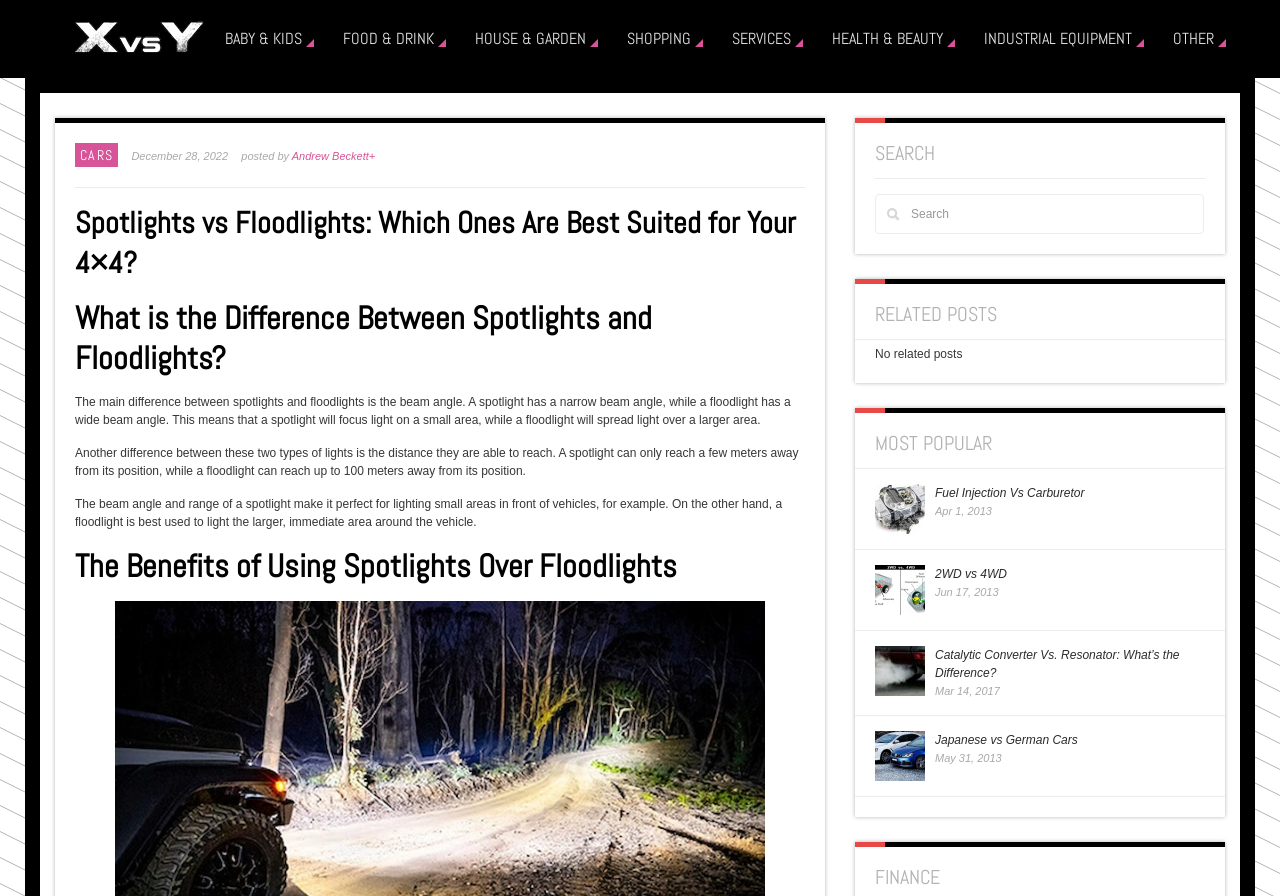Find the bounding box coordinates for the area that must be clicked to perform this action: "Click on 'CARS'".

[0.062, 0.163, 0.088, 0.183]